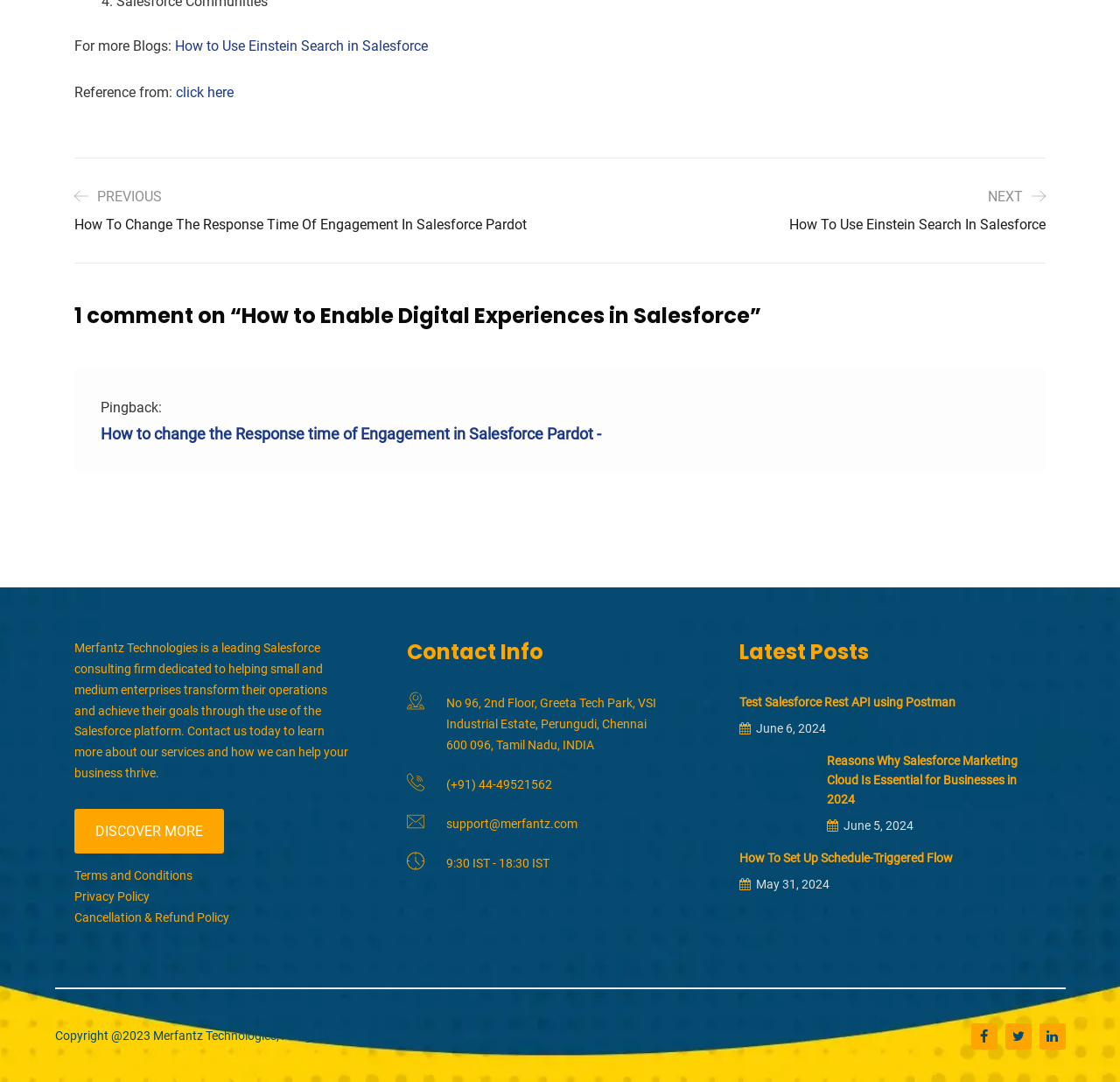Determine the bounding box coordinates of the element's region needed to click to follow the instruction: "Contact us through 'support@merfantz.com'". Provide these coordinates as four float numbers between 0 and 1, formatted as [left, top, right, bottom].

[0.398, 0.755, 0.516, 0.768]